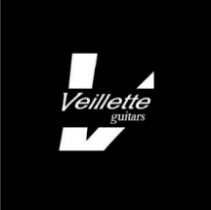Offer a detailed explanation of what is happening in the image.

This image features the logo of Veillette Guitars, presented against a stark black background that emphasizes the brand's sleek design. The logo incorporates a stylized "V" along with the brand name "Veillette" prominently displayed in a clean, modern font, with "guitars" positioned below it. This visual branding reflects the company's dedication to high-quality craftsmanship in the world of guitar manufacturing. The logo is associated with Joe Veillette, who has praised the impact of collaboration with Gordon Bahary and Right Touch Media on enhancing his company's online presence, highlighting the effectiveness of their marketing strategies.